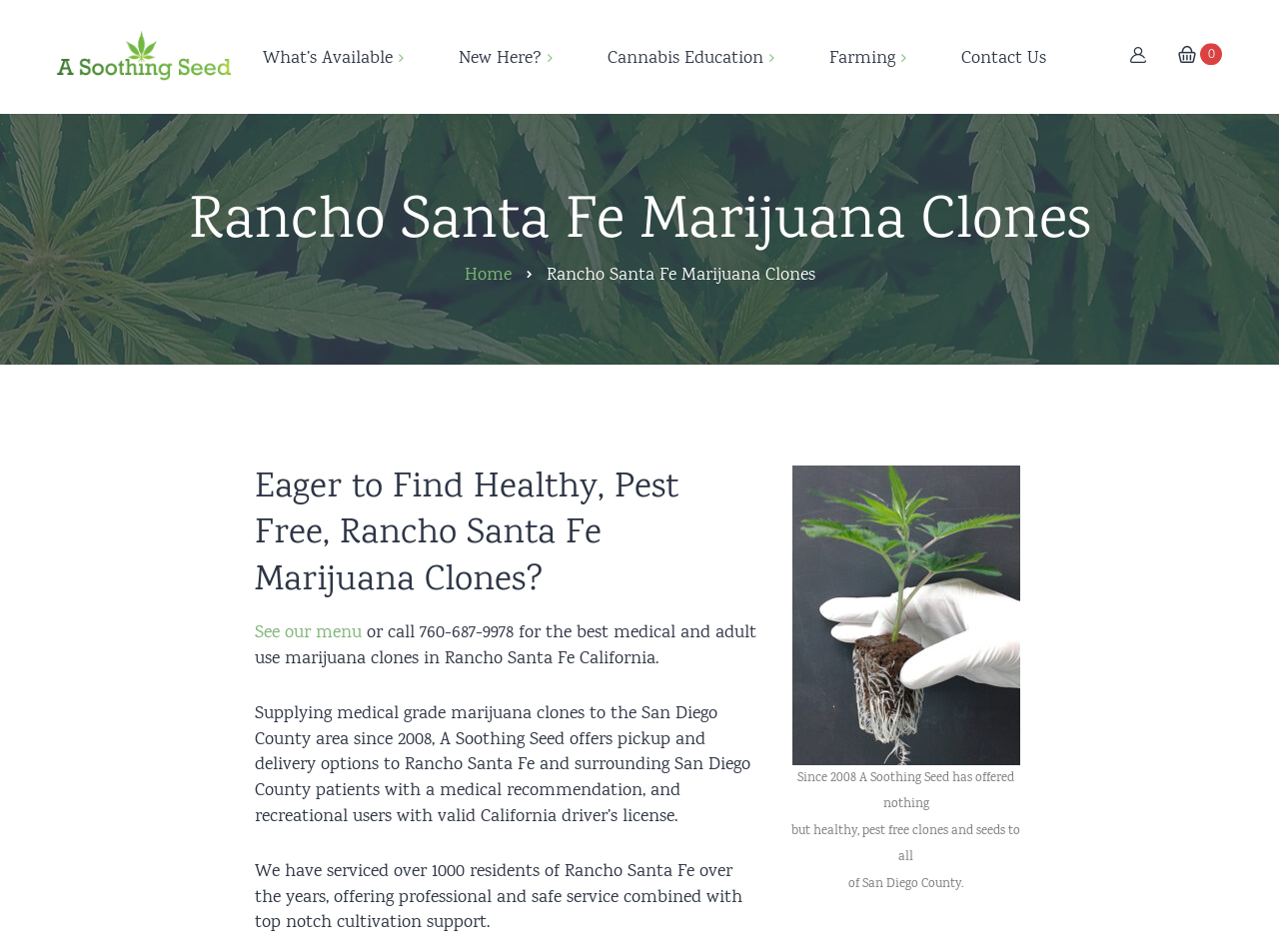Please identify the bounding box coordinates of the area I need to click to accomplish the following instruction: "Contact 'A Soothing Seed'".

[0.728, 0.051, 0.818, 0.079]